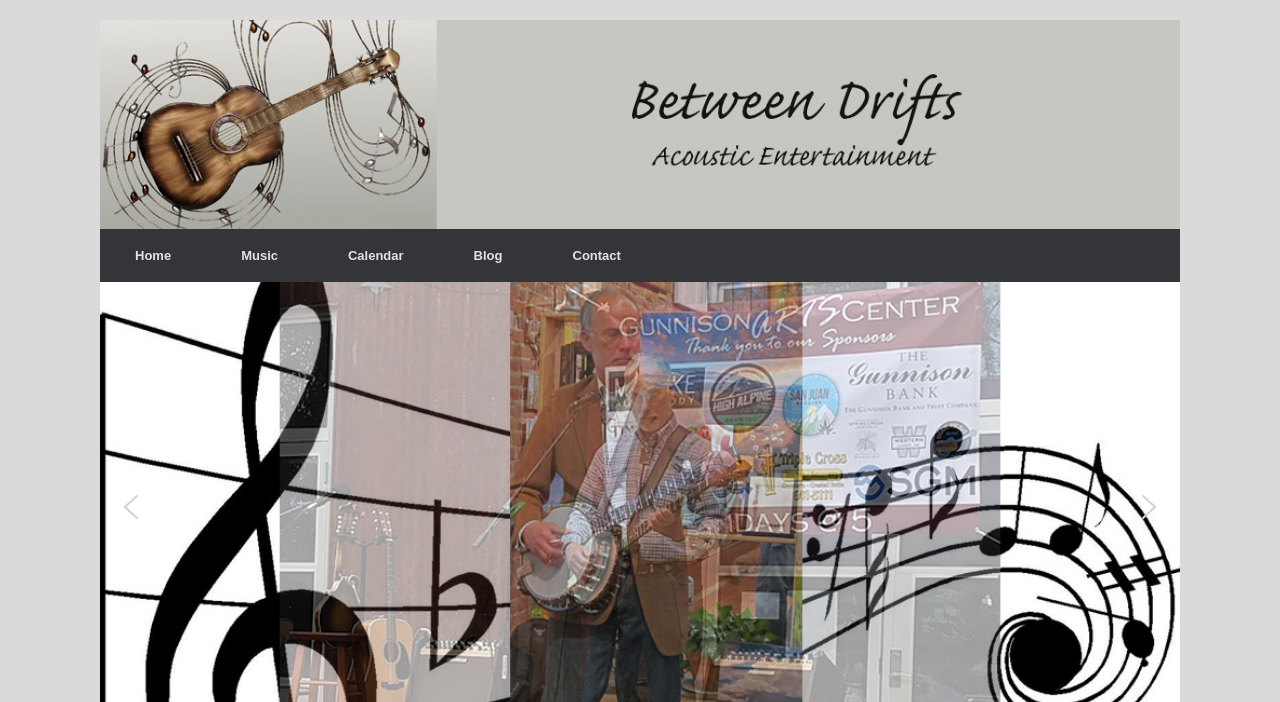Please identify the bounding box coordinates of the clickable area that will fulfill the following instruction: "Click the 'next arrow' button". The coordinates should be in the format of four float numbers between 0 and 1, i.e., [left, top, right, bottom].

[0.885, 0.699, 0.91, 0.744]